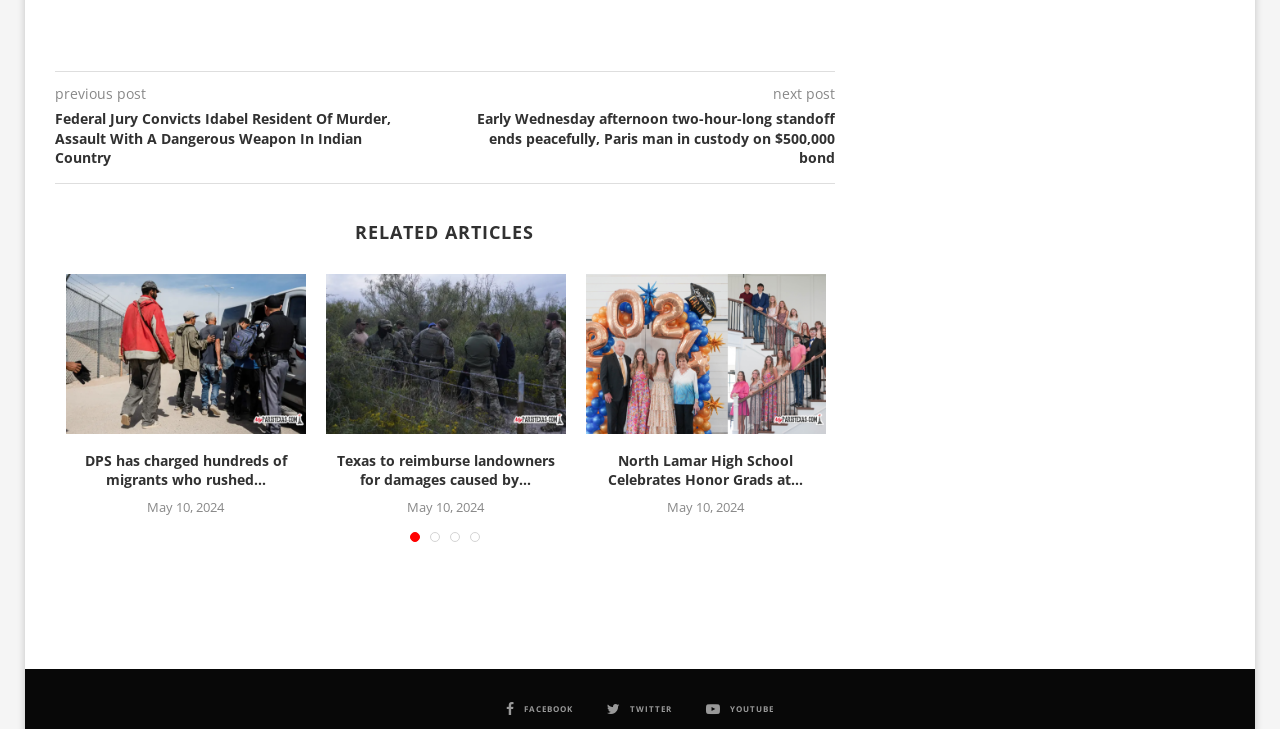Determine the bounding box coordinates of the clickable region to follow the instruction: "Share on Facebook".

[0.395, 0.959, 0.448, 0.986]